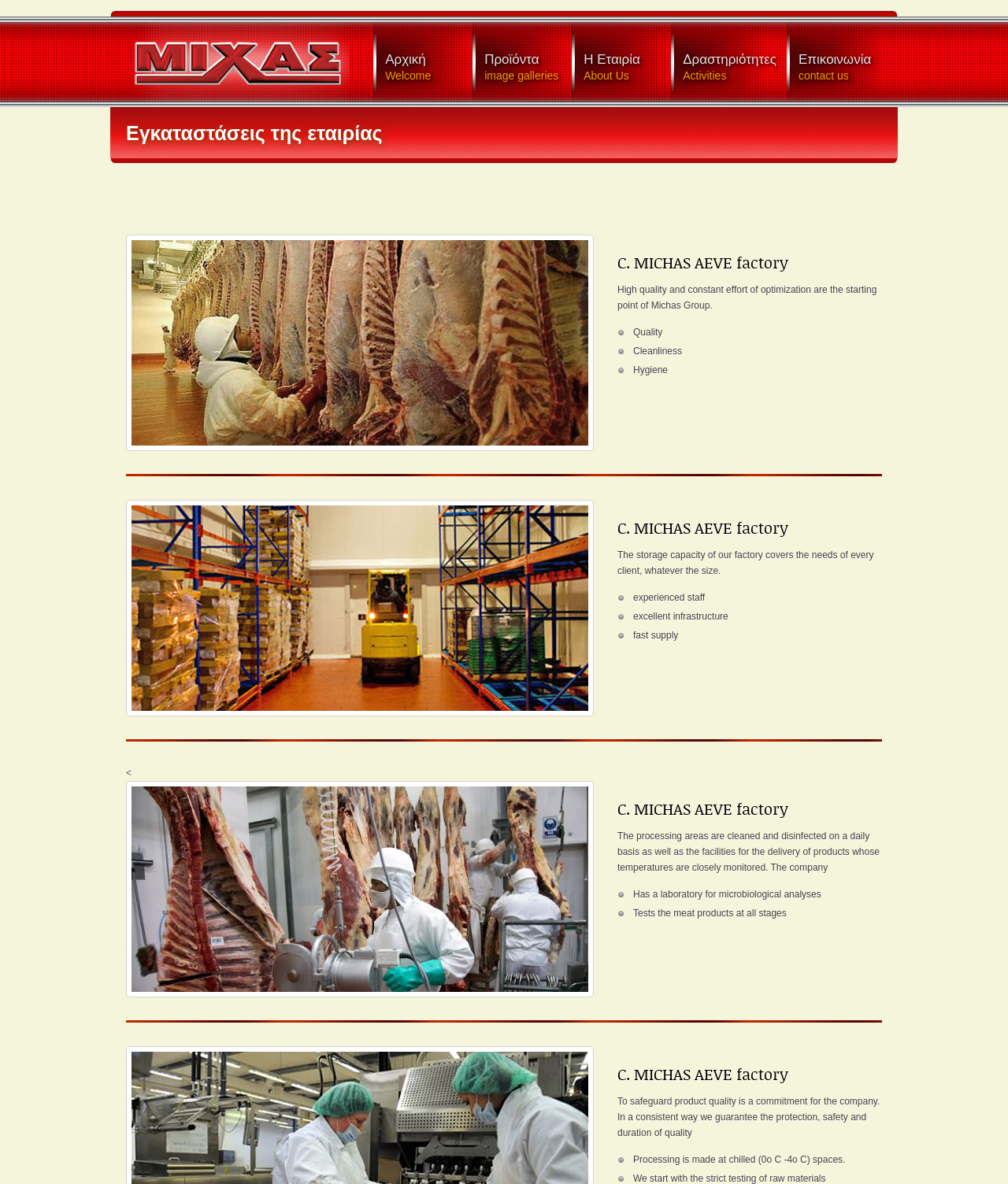Use a single word or phrase to answer the question:
What is the temperature range for processing?

0o C - 4o C